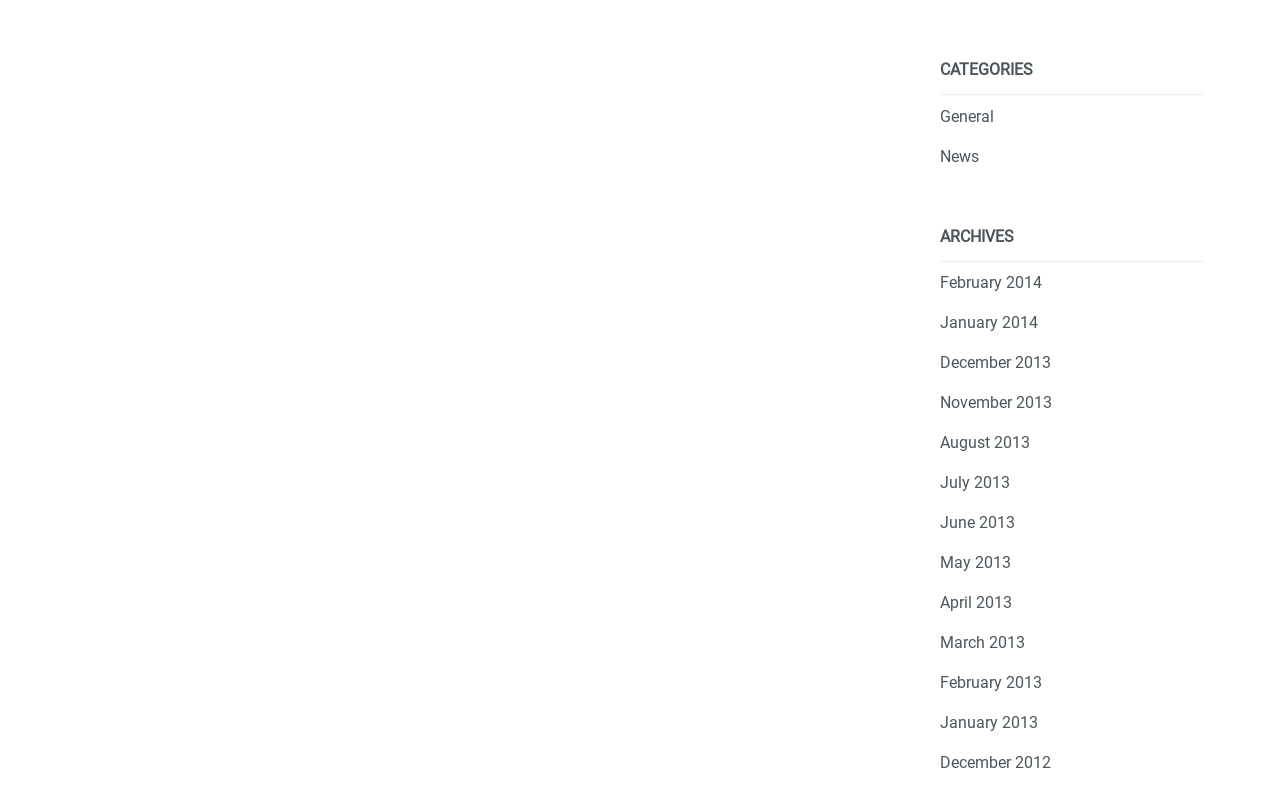Respond with a single word or short phrase to the following question: 
How many archive links are there?

12